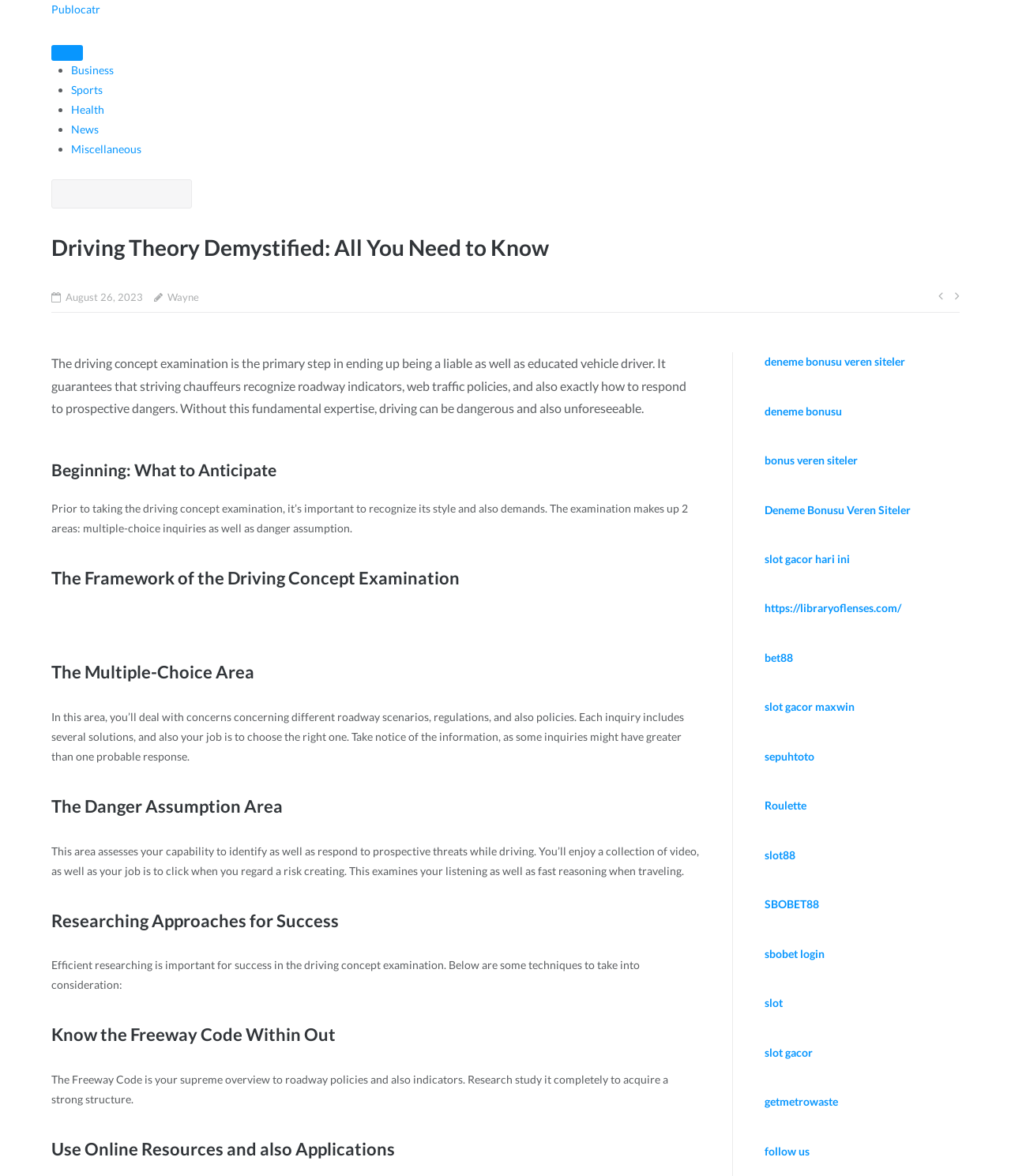Identify the bounding box coordinates for the region of the element that should be clicked to carry out the instruction: "Click on the 'deneme bonusu veren siteler' link". The bounding box coordinates should be four float numbers between 0 and 1, i.e., [left, top, right, bottom].

[0.756, 0.302, 0.895, 0.313]